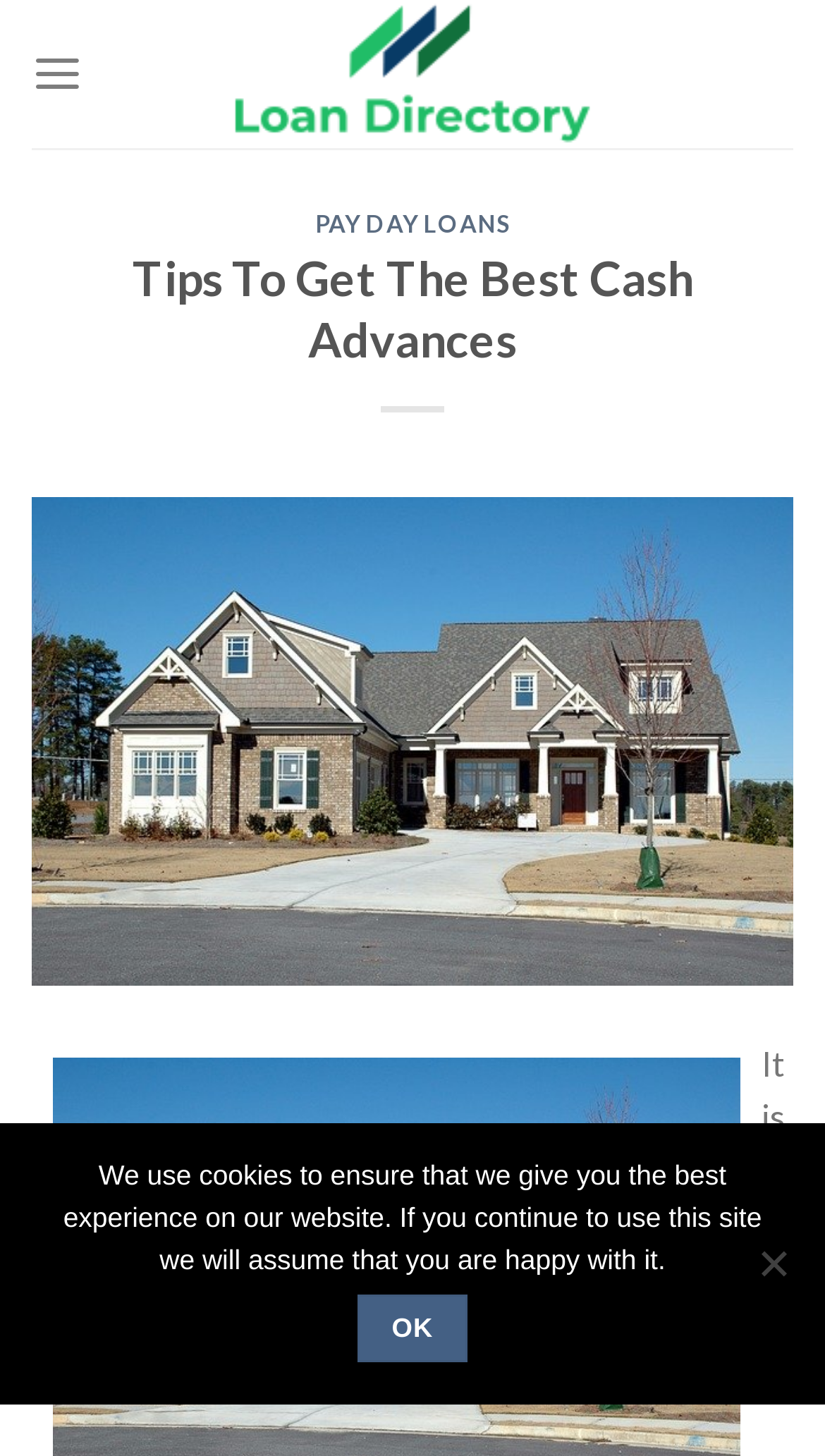Please determine the main heading text of this webpage.

Tips To Get The Best Cash Advances